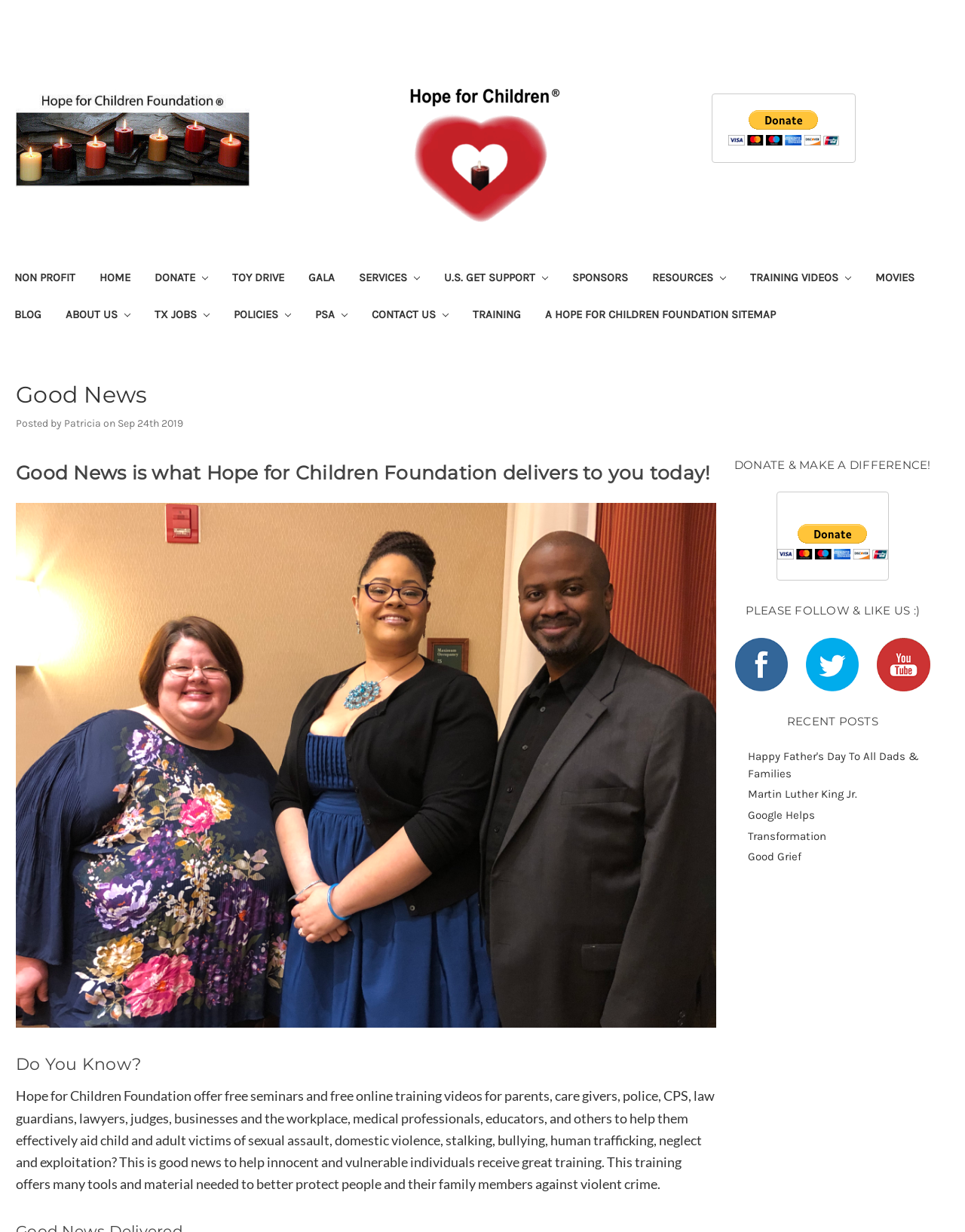Please identify the bounding box coordinates of the clickable element to fulfill the following instruction: "Read the recent post 'Happy Father's Day To All Dads & Families'". The coordinates should be four float numbers between 0 and 1, i.e., [left, top, right, bottom].

[0.775, 0.609, 0.952, 0.633]